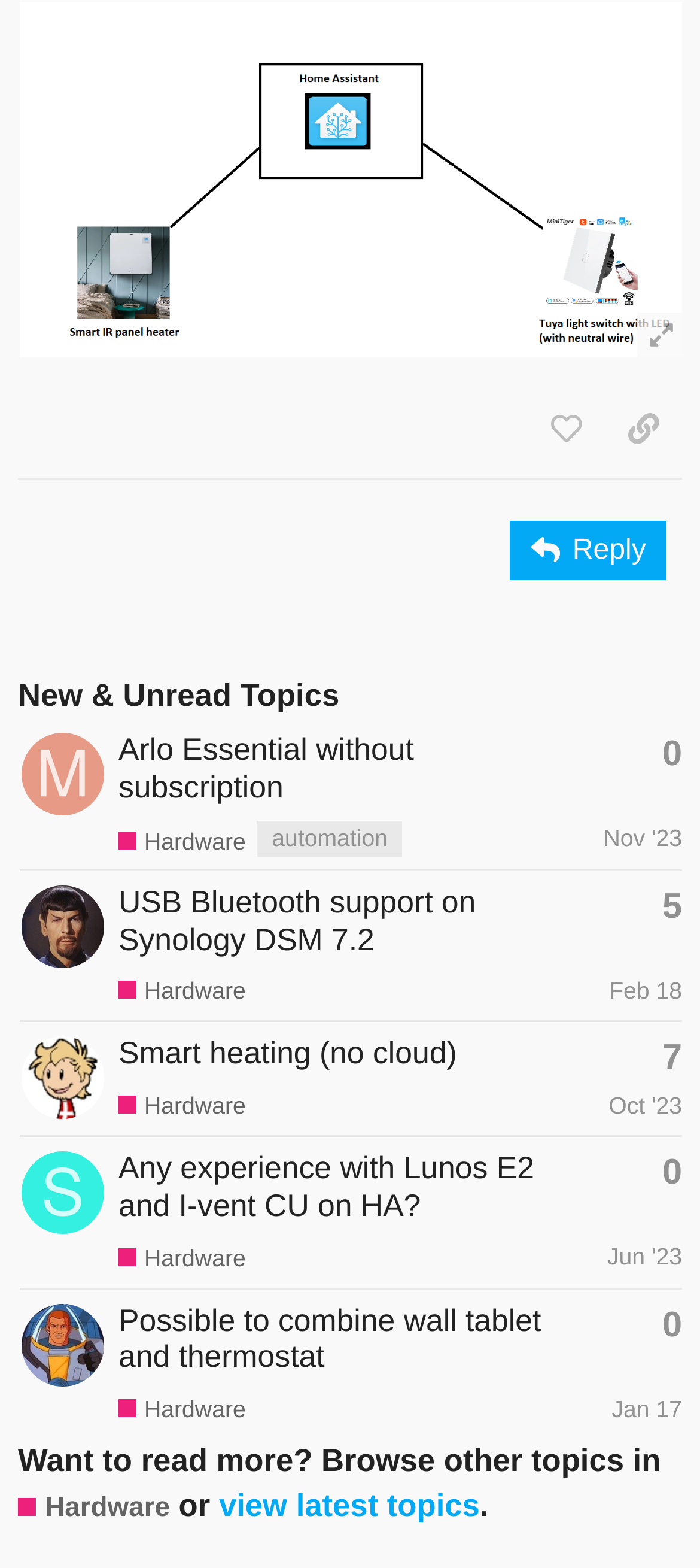Please identify the bounding box coordinates of where to click in order to follow the instruction: "View the latest topics".

[0.313, 0.948, 0.685, 0.971]